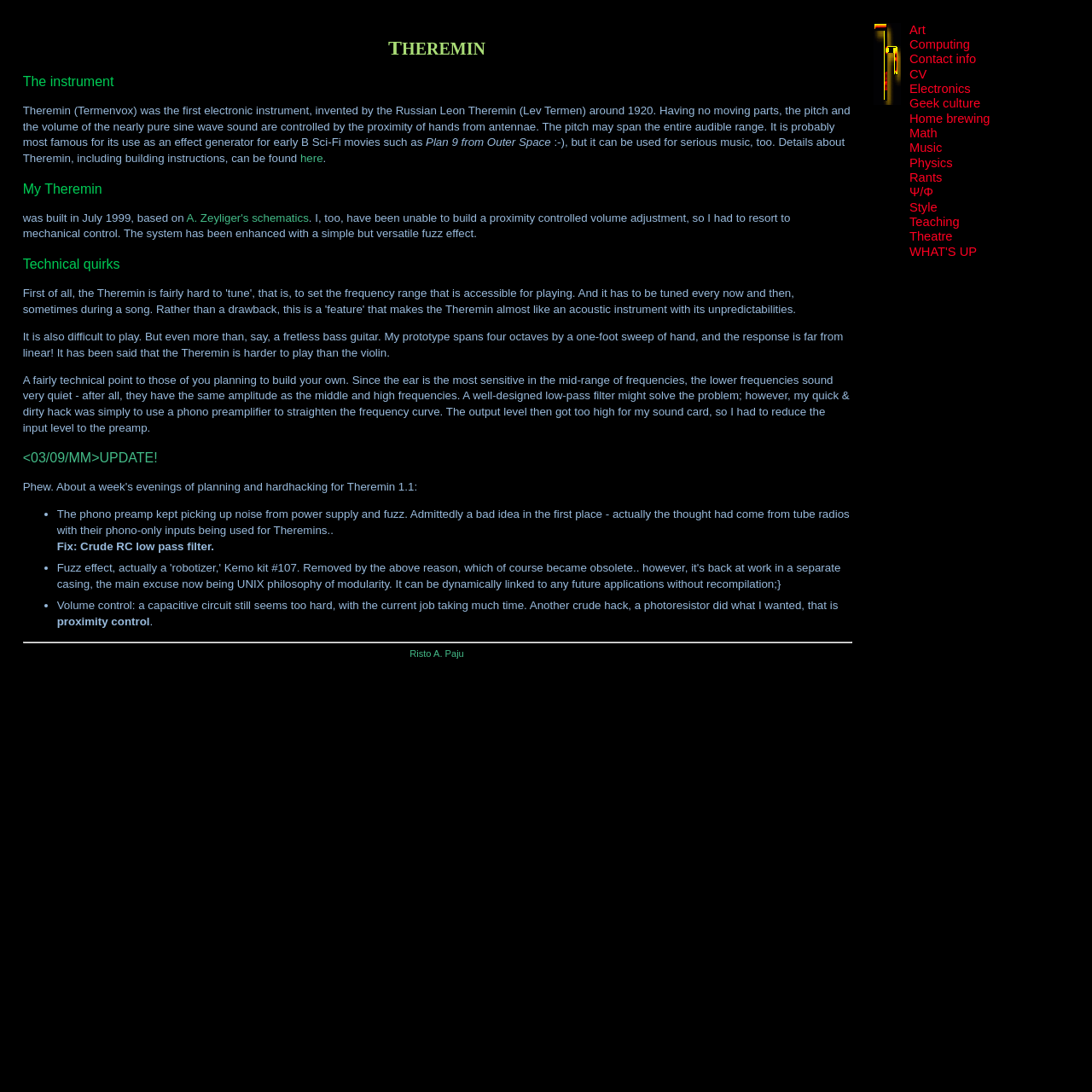Could you highlight the region that needs to be clicked to execute the instruction: "Click the link to learn about Theremin"?

[0.275, 0.139, 0.296, 0.151]